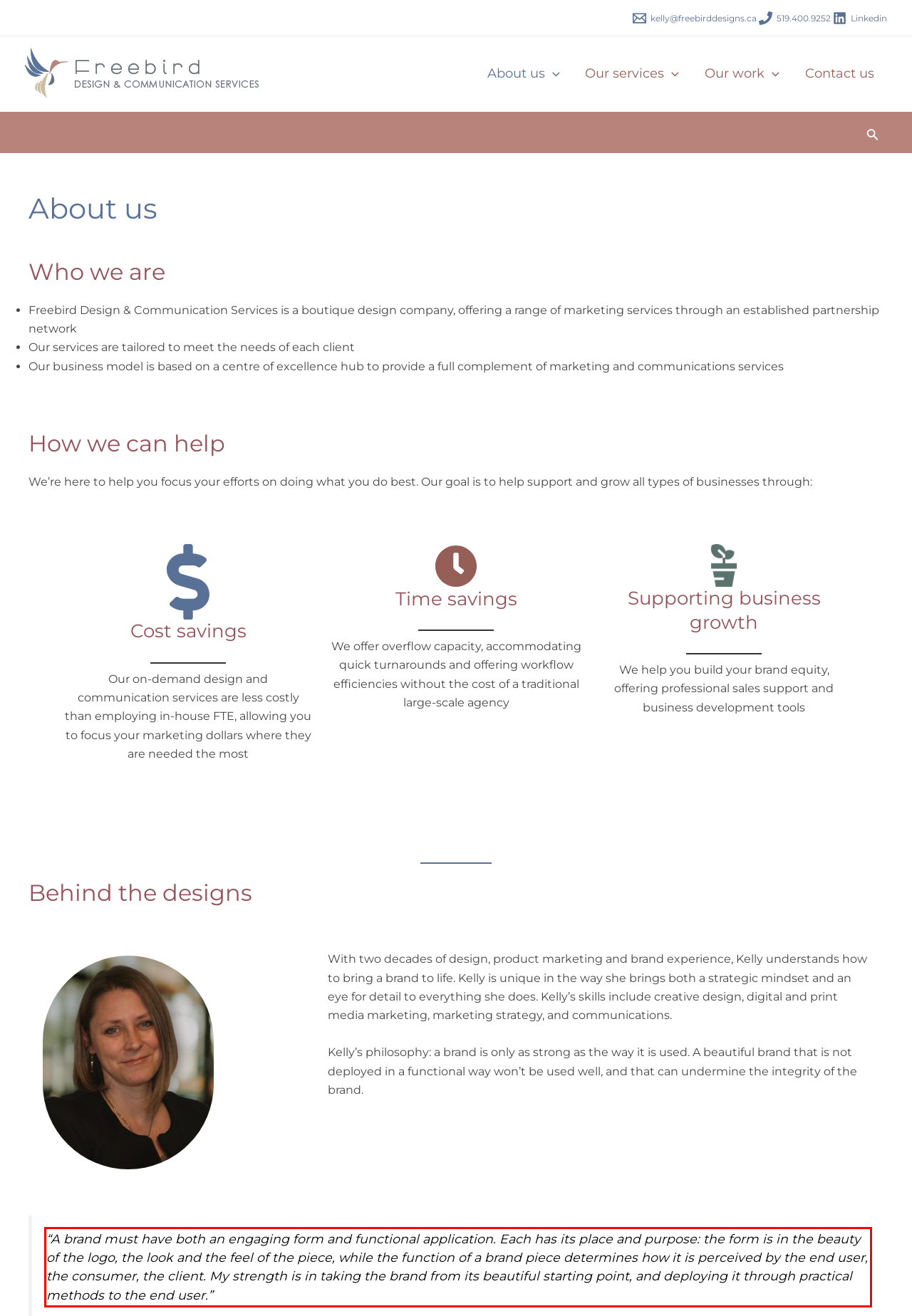Given a screenshot of a webpage with a red bounding box, extract the text content from the UI element inside the red bounding box.

“A brand must have both an engaging form and functional application. Each has its place and purpose: the form is in the beauty of the logo, the look and the feel of the piece, while the function of a brand piece determines how it is perceived by the end user, the consumer, the client. My strength is in taking the brand from its beautiful starting point, and deploying it through practical methods to the end user.”